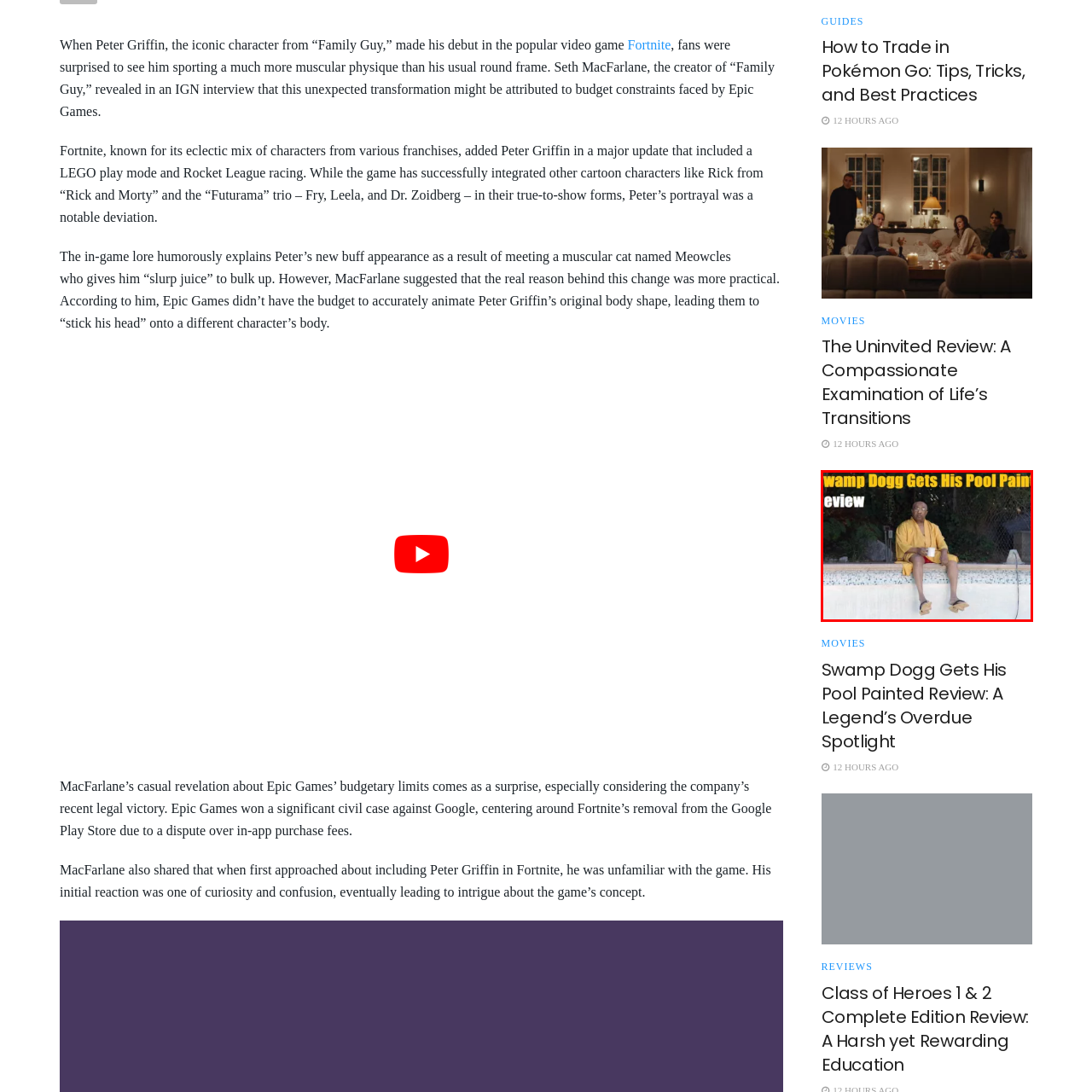Inspect the area marked by the red box and provide a short answer to the question: What is the purpose of the text overlay?

To indicate a review